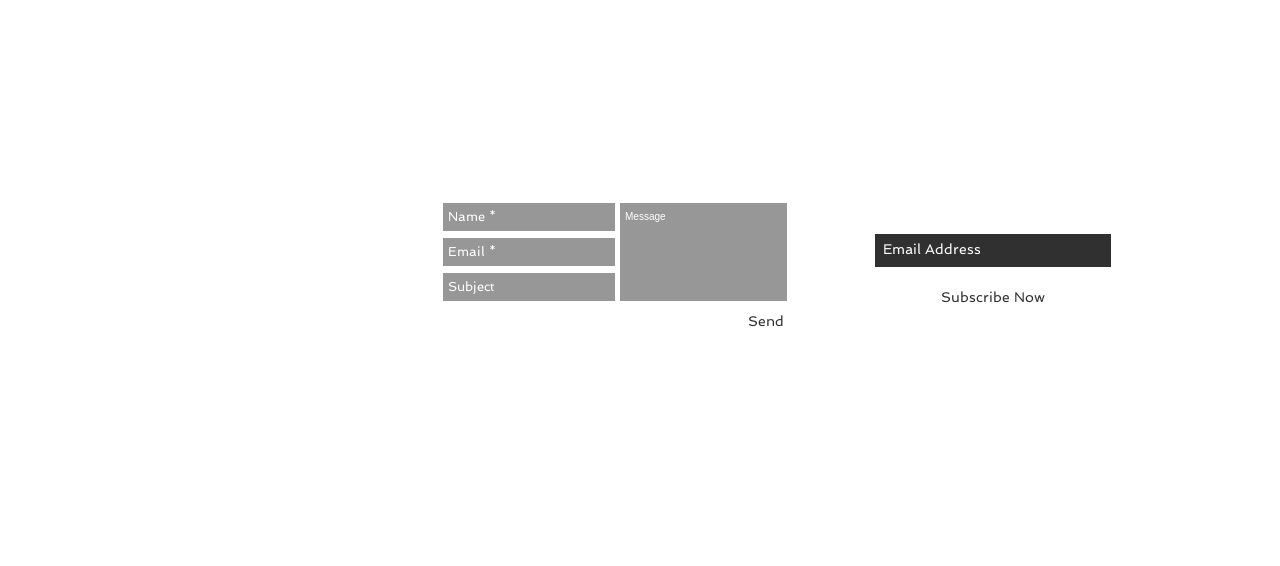Identify the bounding box coordinates for the UI element that matches this description: "Send".

[0.58, 0.542, 0.616, 0.594]